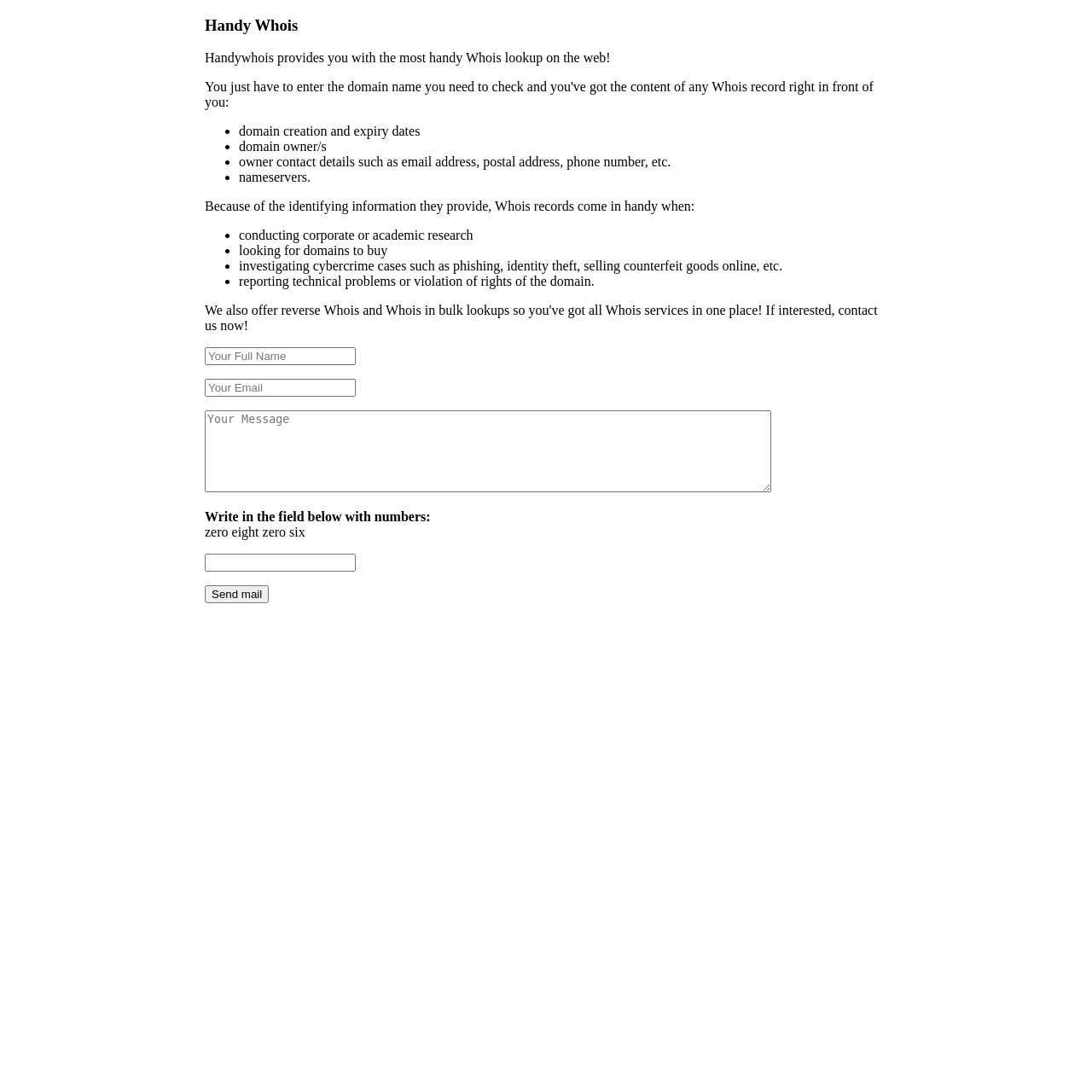What is the purpose of the textbox with the instruction 'Write in the field below with numbers:'?
Based on the screenshot, give a detailed explanation to answer the question.

The textbox with the instruction 'Write in the field below with numbers:' is likely a Captcha field, which is used to verify that the user is human. The instruction is followed by the text 'zero eight zero six', which suggests that the user is expected to enter this number in the field.